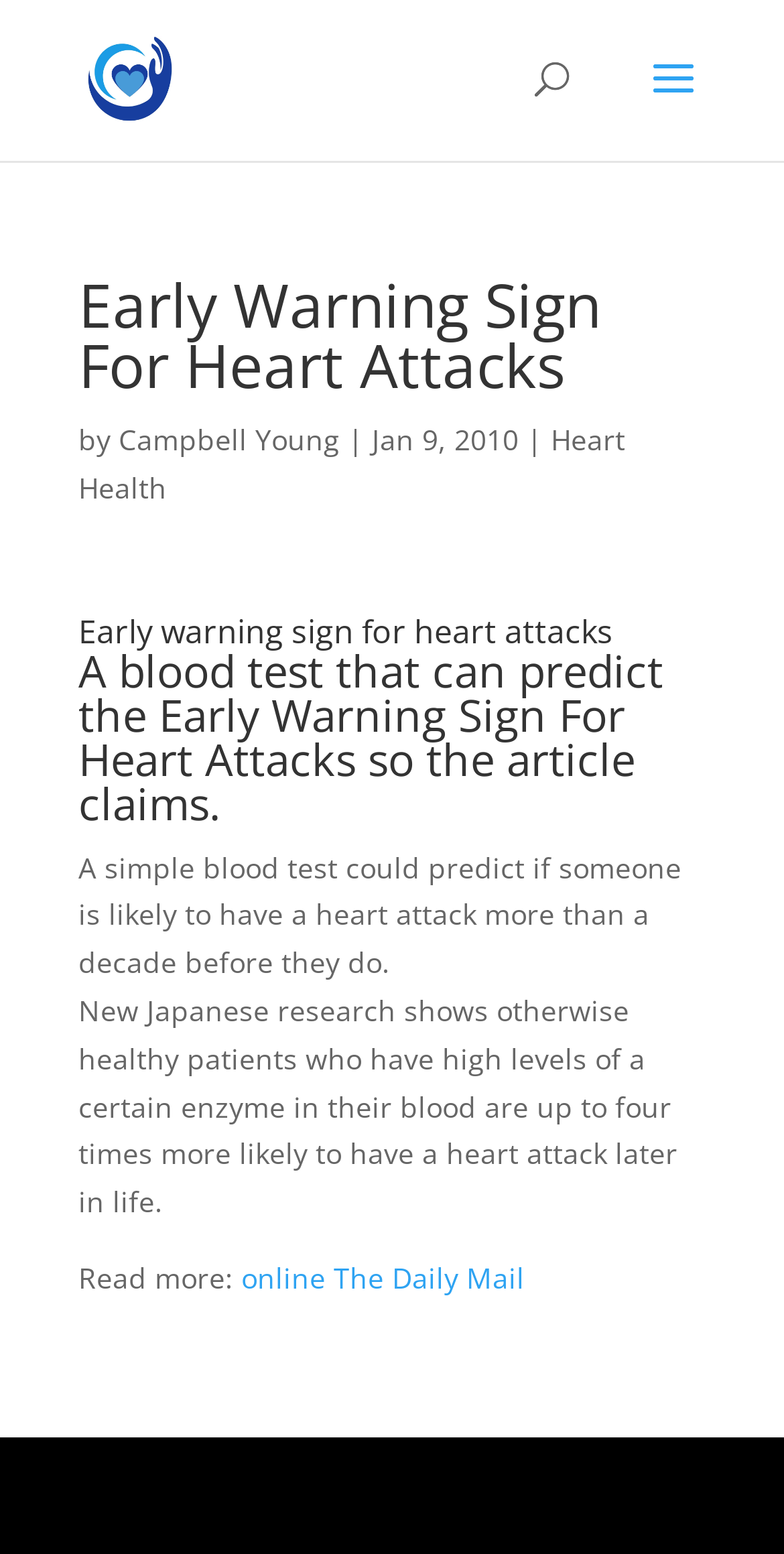Locate the UI element described by alt="Campbell Young" and provide its bounding box coordinates. Use the format (top-left x, top-left y, bottom-right x, bottom-right y) with all values as floating point numbers between 0 and 1.

[0.11, 0.037, 0.221, 0.062]